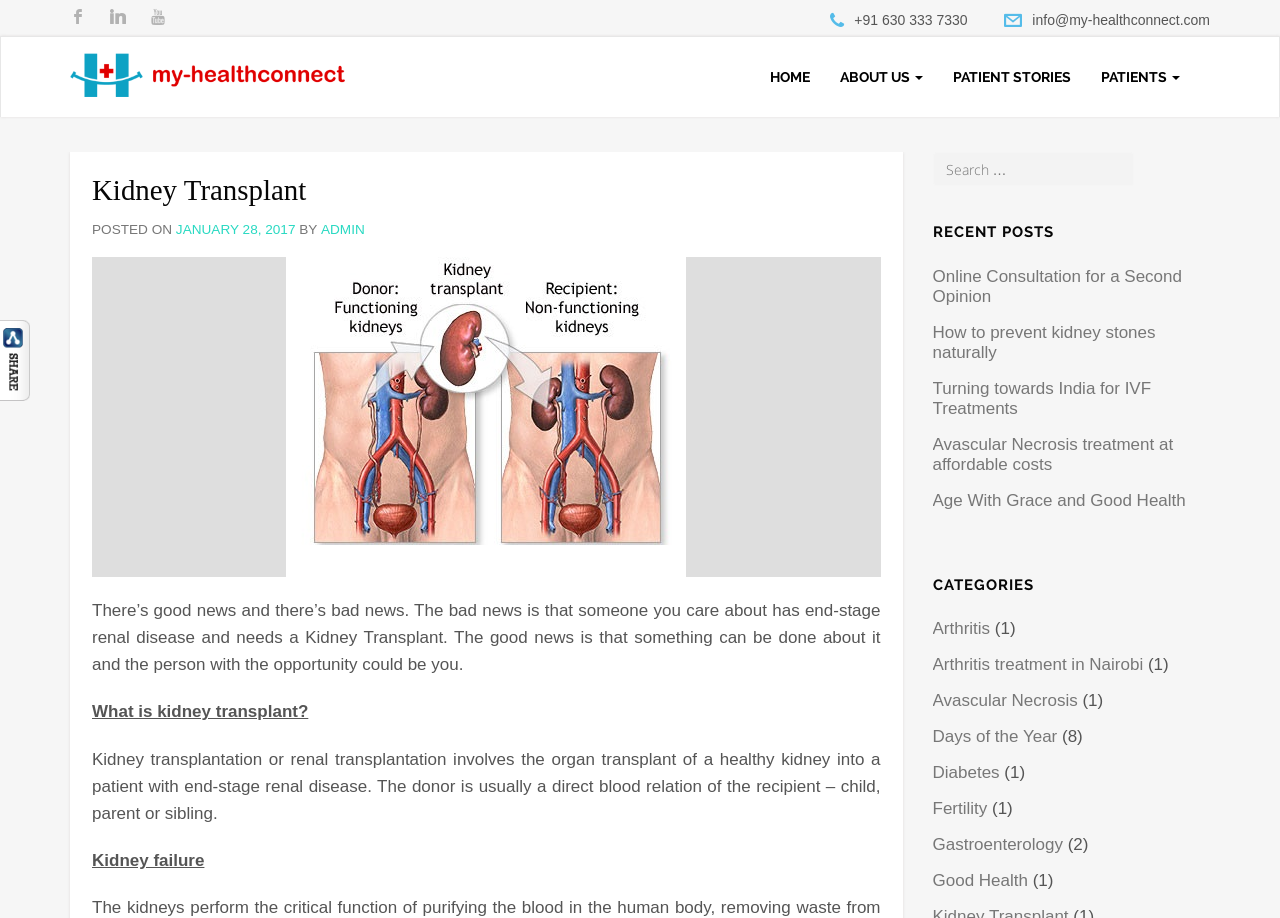Please identify the bounding box coordinates of the clickable area that will allow you to execute the instruction: "Read the 'Kidney Transplant' patient story".

[0.072, 0.19, 0.688, 0.226]